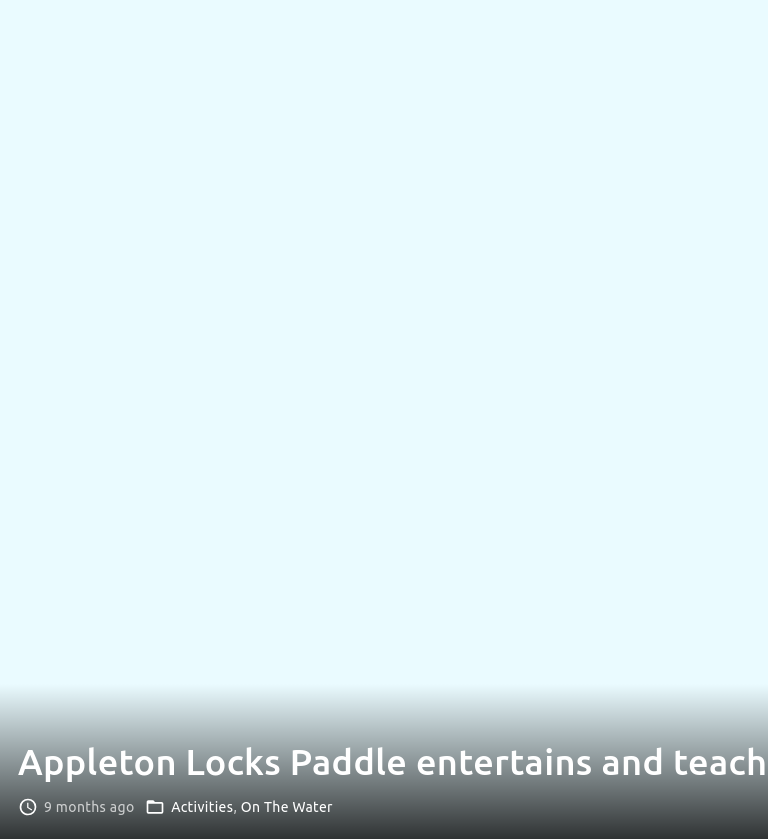What is the category of the activity depicted in the image?
Based on the image, answer the question with as much detail as possible.

The caption associates the image with the 'On The Water' activities category, indicating that the event is related to water-based pursuits.